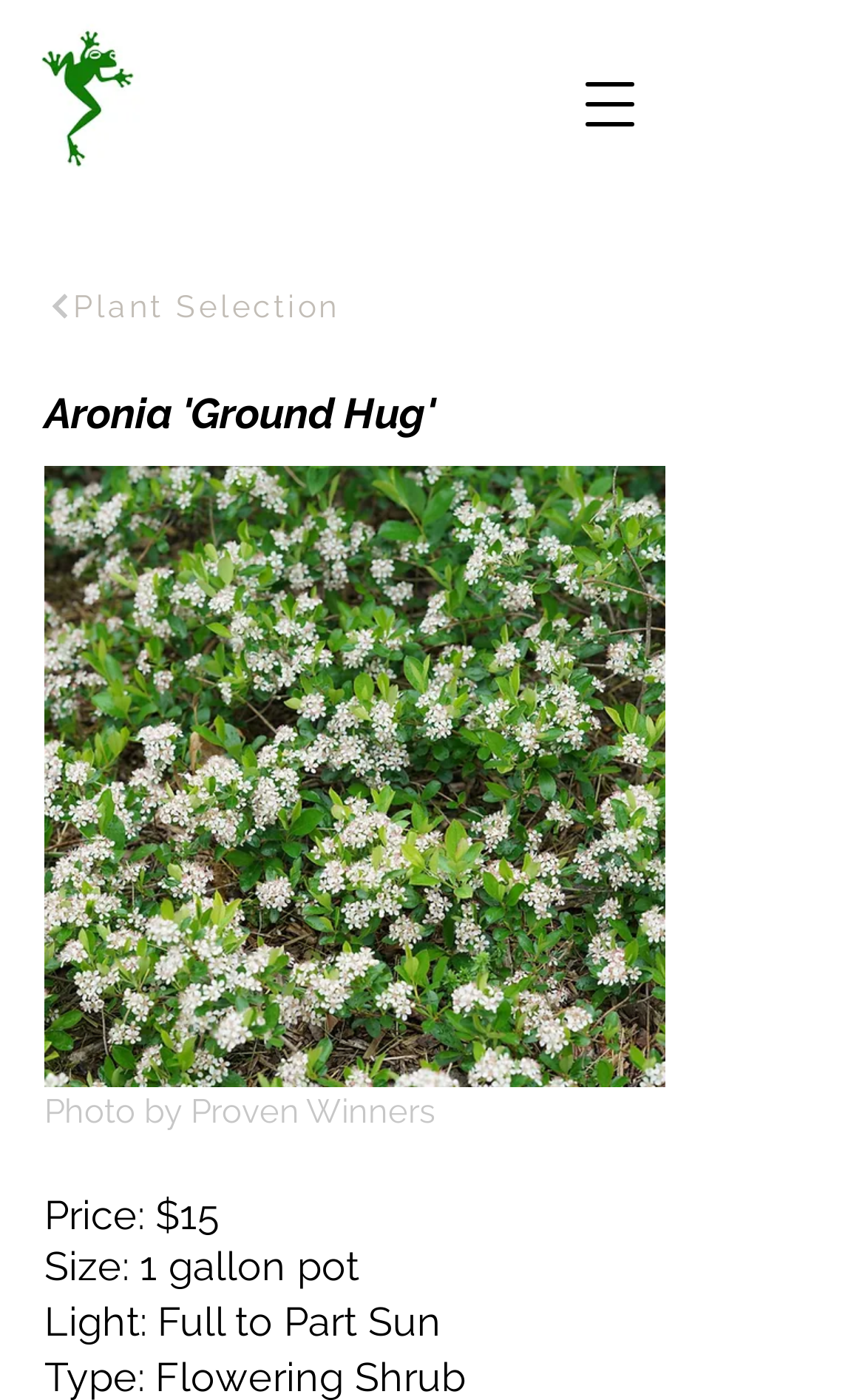Respond with a single word or phrase to the following question: What is the name of the plant?

Aronia 'Ground Hug'